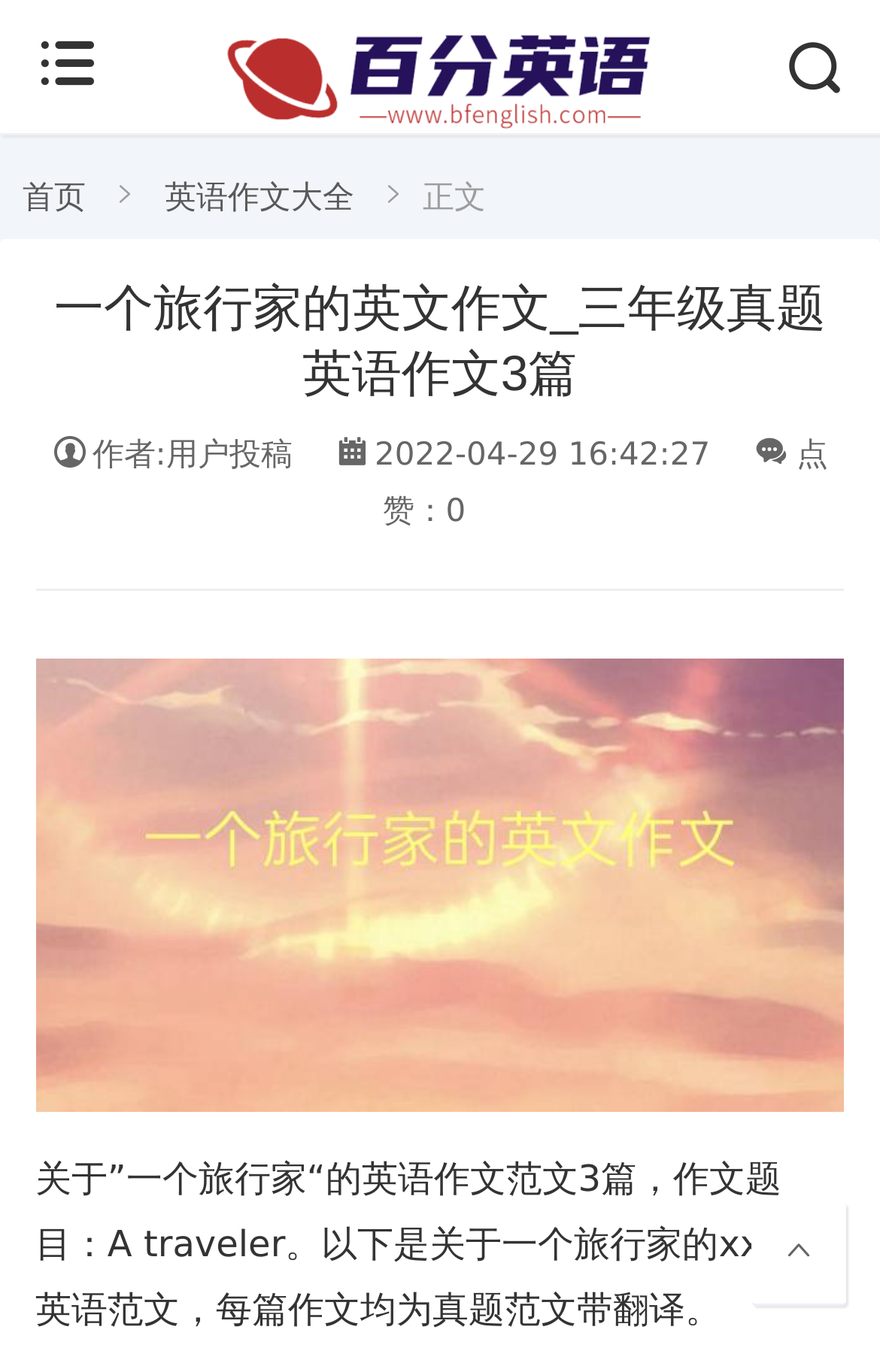Provide a thorough and detailed response to the question by examining the image: 
How many English essays are provided on this webpage?

The webpage mentions '关于”一个旅行家“的英语作文范文3篇', which translates to 'Three English essay templates about a traveler', indicating that there are three essays provided on this webpage.